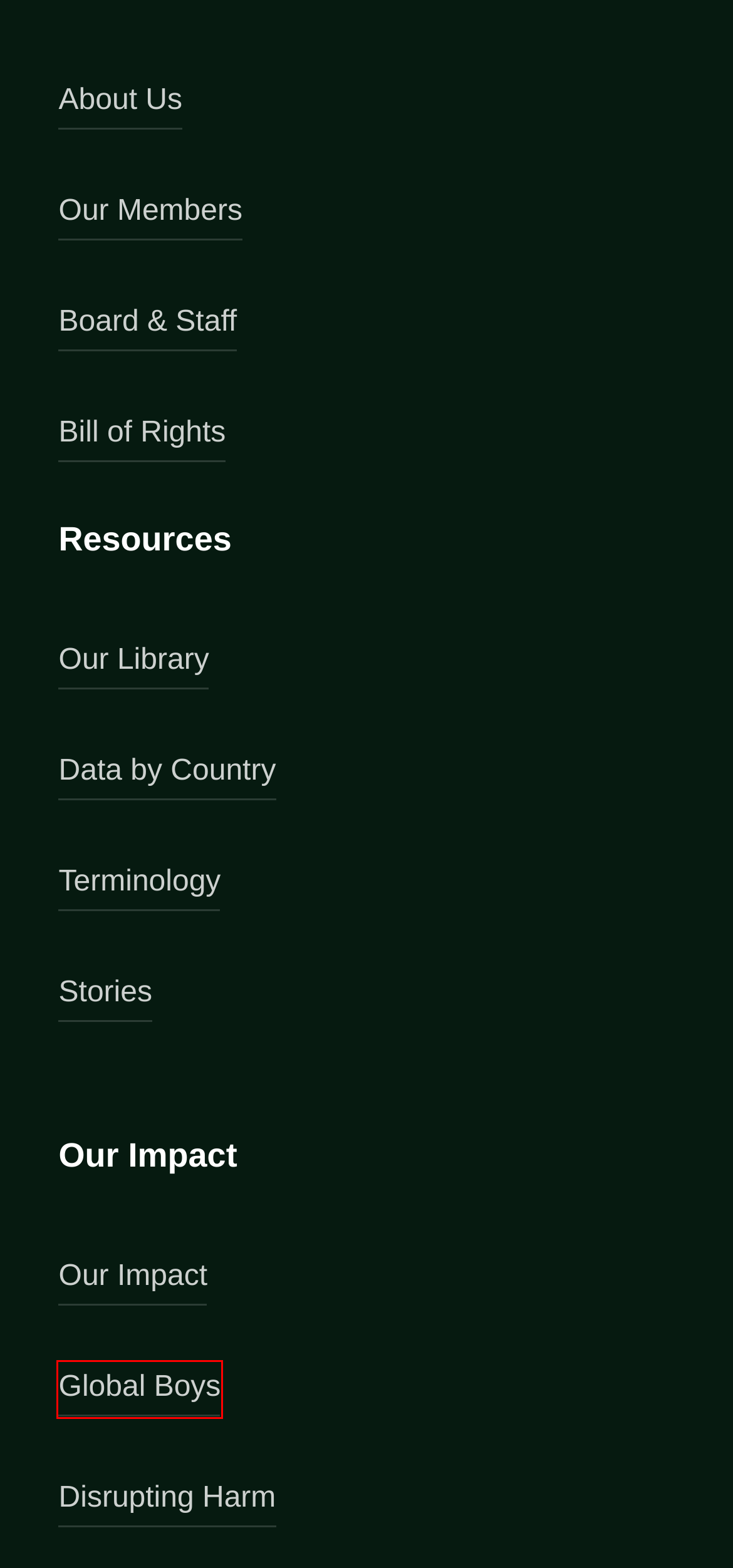Given a screenshot of a webpage with a red bounding box highlighting a UI element, determine which webpage description best matches the new webpage that appears after clicking the highlighted element. Here are the candidates:
A. Global Boys Initiative - ECPAT
B. Our Library - ECPAT
C. Our Members - ECPAT
D. Luxembourg Guidelines - ECPAT
E. Our Impact - ECPAT
F. Stories - ECPAT
G. Explore Countries - ECPAT
H. Children's Bill of Rights - ECPAT

A